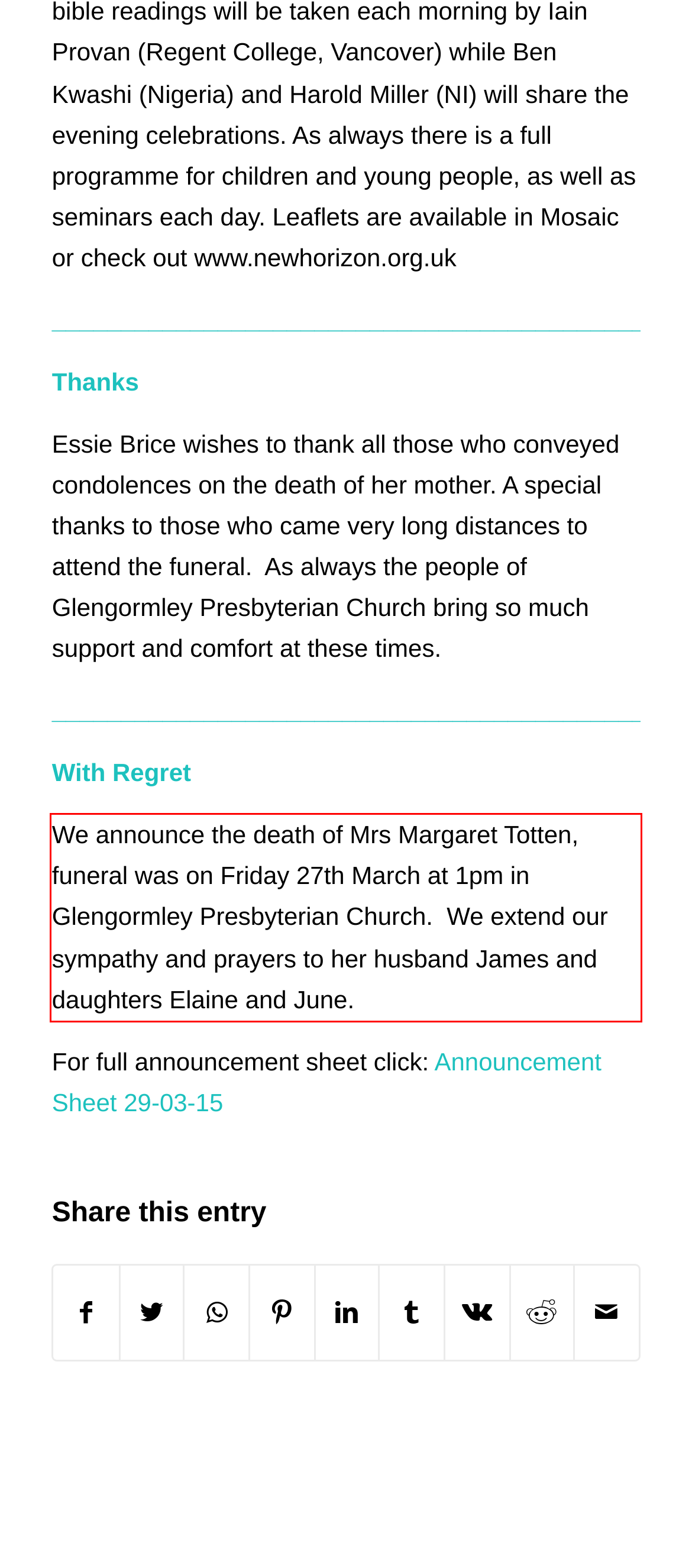Using the provided screenshot, read and generate the text content within the red-bordered area.

We announce the death of Mrs Margaret Totten, funeral was on Friday 27th March at 1pm in Glengormley Presbyterian Church. We extend our sympathy and prayers to her husband James and daughters Elaine and June.